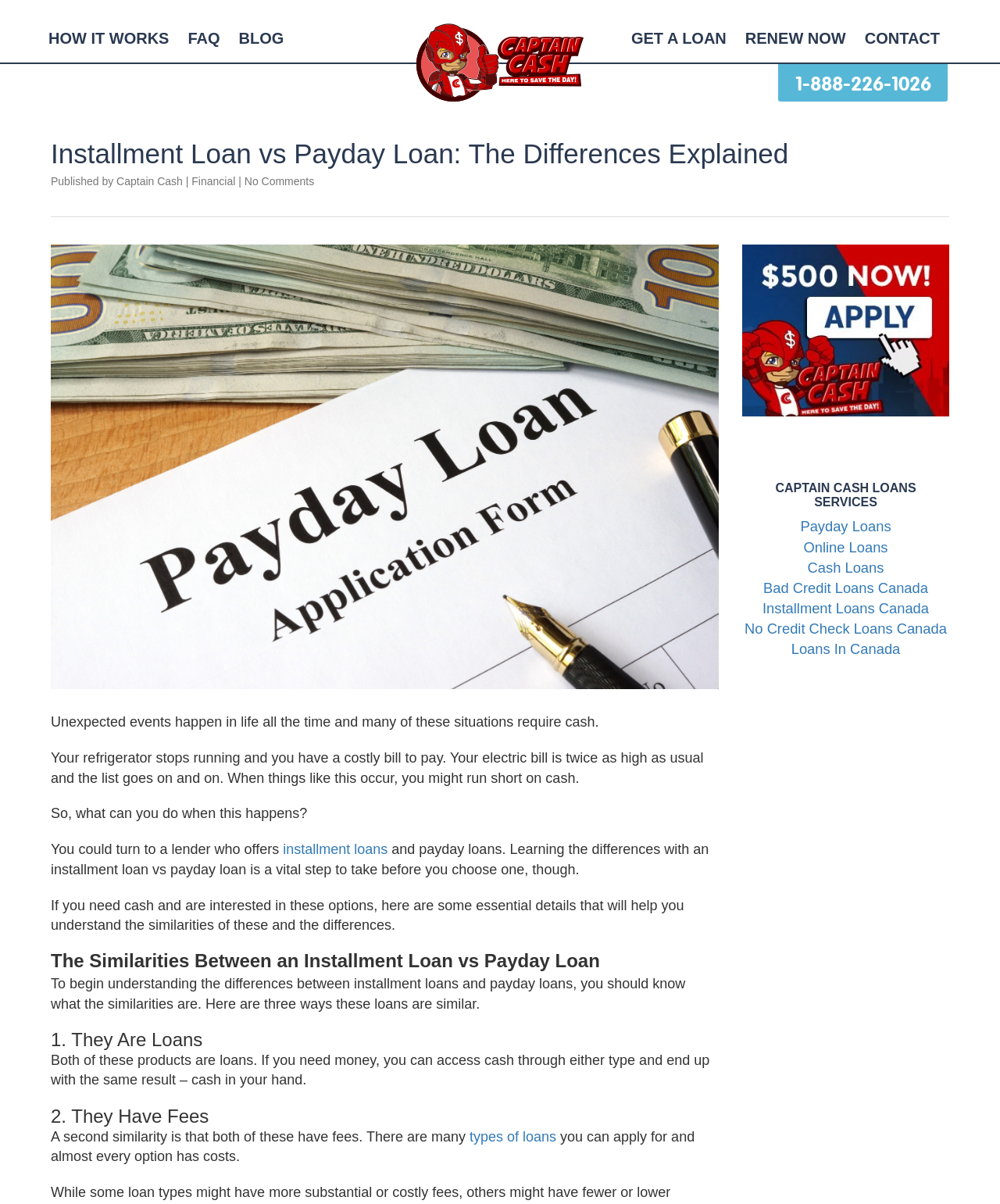What are the two types of loans being compared on this webpage?
Please describe in detail the information shown in the image to answer the question.

The webpage's title and content clearly indicate that the two types of loans being compared are installment loans and payday loans, with the aim of explaining their differences.